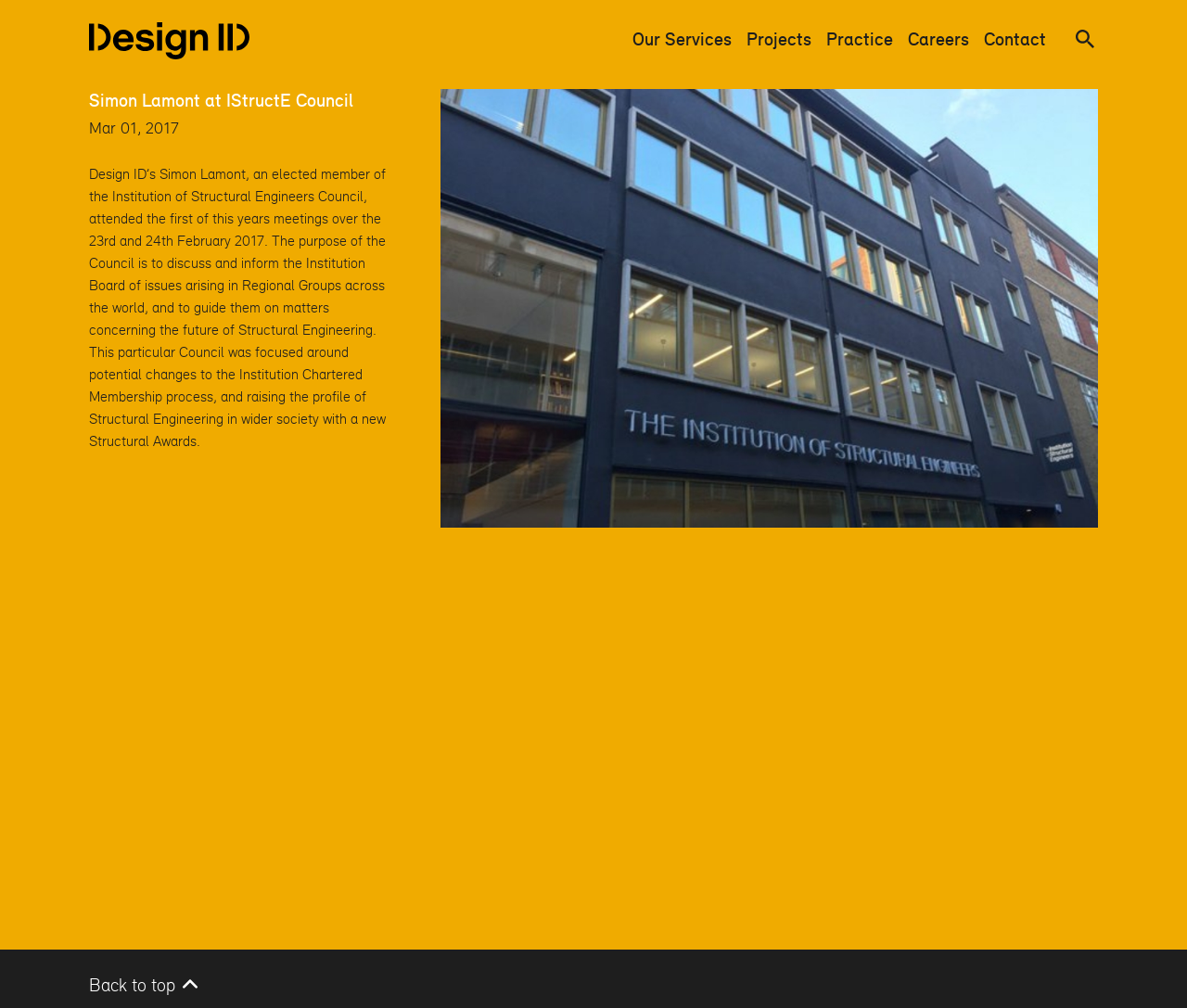Summarize the webpage in an elaborate manner.

The webpage is about Simon Lamont's involvement with the Institution of Structural Engineers Council. At the top left, there is a logo of "Design ID" accompanied by a link to the "Home" page. To the right of the logo, there are several links to other pages, including "Our Services", "Projects", "Practice", "Careers", and "Contact". A search link is located at the top right corner, accompanied by a small icon.

Below the top navigation bar, there is a main section that takes up most of the page. It starts with a heading that reads "Simon Lamont at IStructE Council". Below the heading, there is a date "Mar 01, 2017" and a paragraph of text that describes Simon Lamont's attendance at the Institution of Structural Engineers Council meeting. The text explains the purpose of the Council and the topics discussed during the meeting.

To the right of the text, there is a large image related to the IStructE Council. At the bottom left of the page, there is a "Back to top" button with an upward arrow icon.